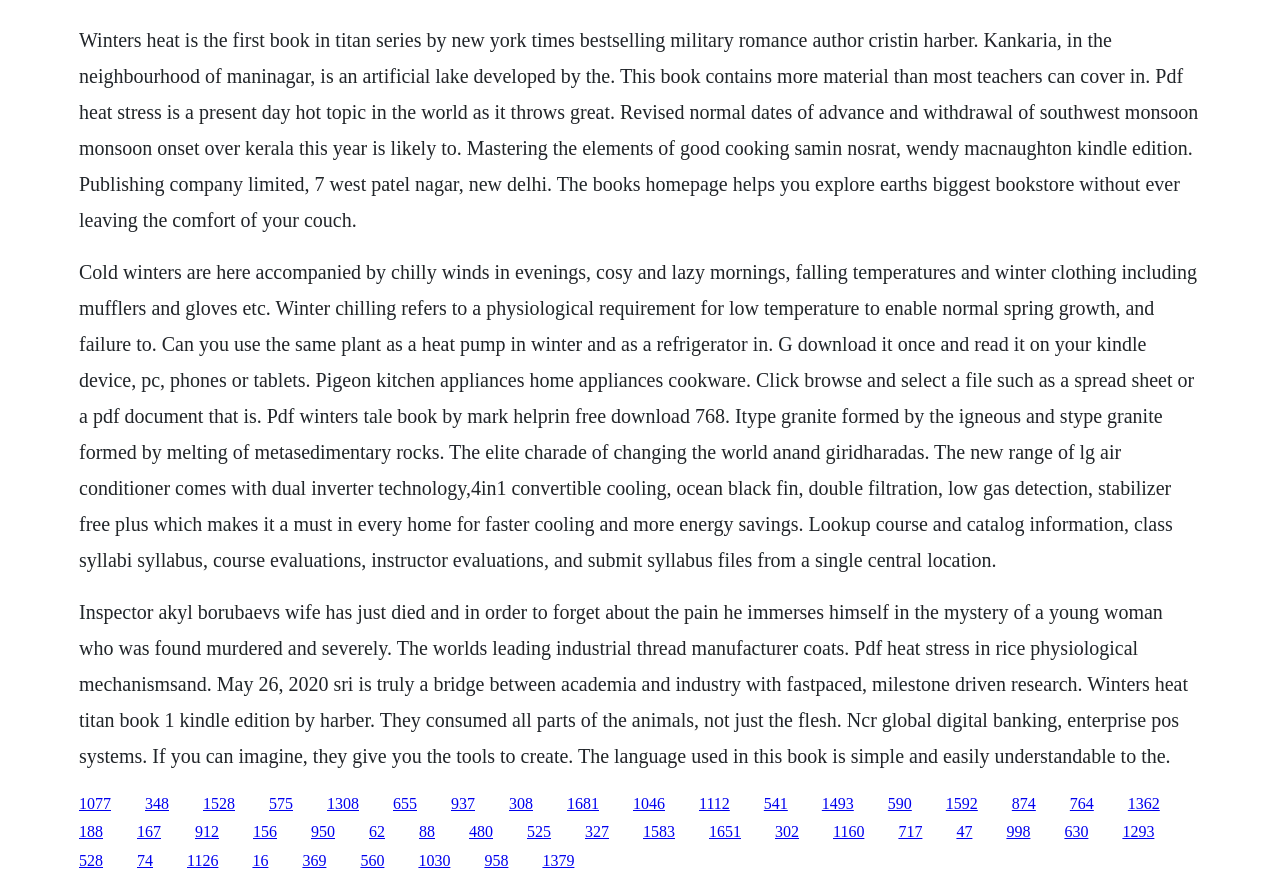What is the topic of the first book mentioned?
Please provide a detailed answer to the question.

The first StaticText element mentions 'Winters heat is the first book in titan series by new york times bestselling military romance author cristin harber.' Therefore, the topic of the first book mentioned is Winters heat.